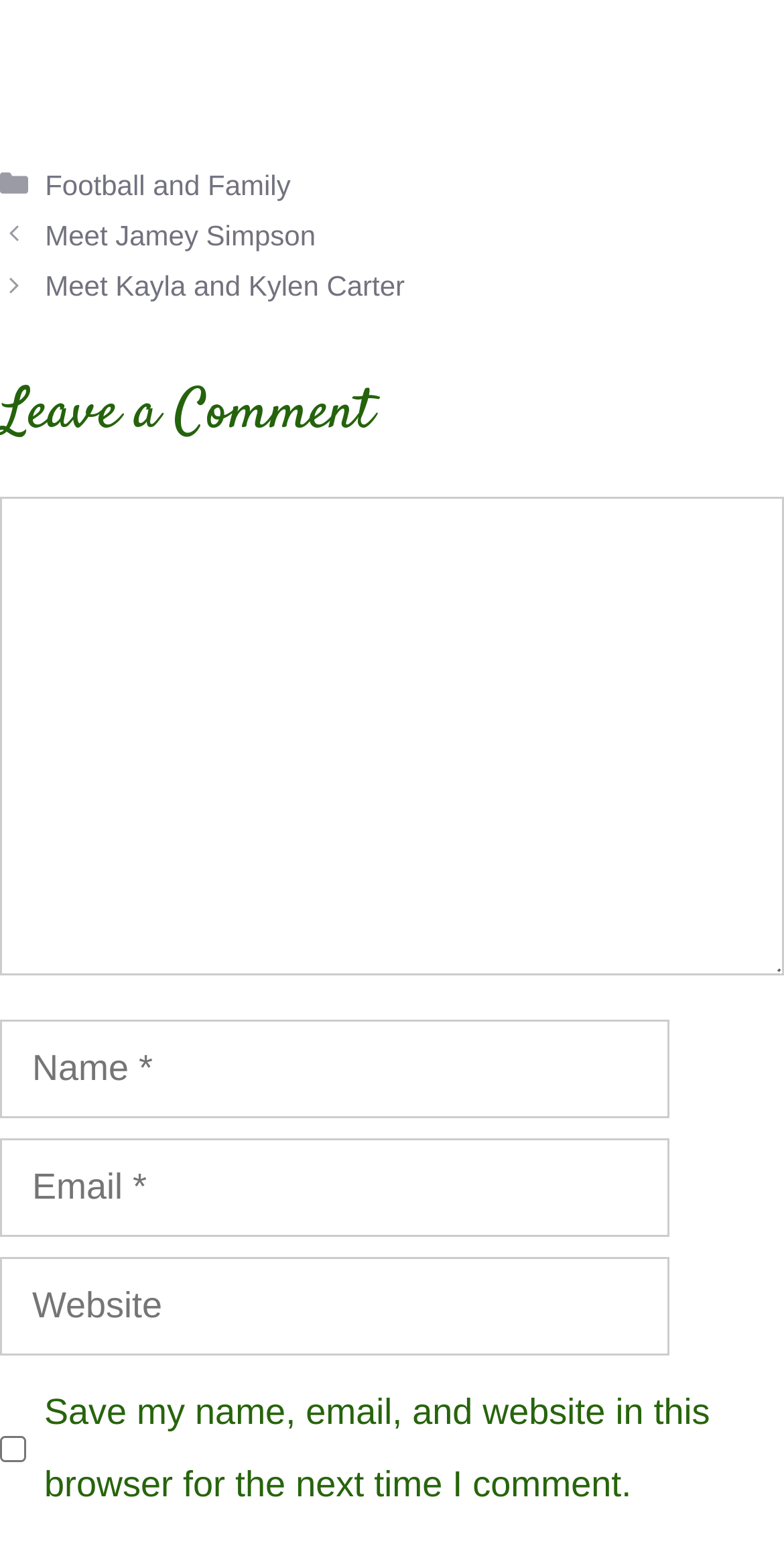Locate the bounding box coordinates of the element that needs to be clicked to carry out the instruction: "read The 2024 Target Field Lineup". The coordinates should be given as four float numbers ranging from 0 to 1, i.e., [left, top, right, bottom].

None